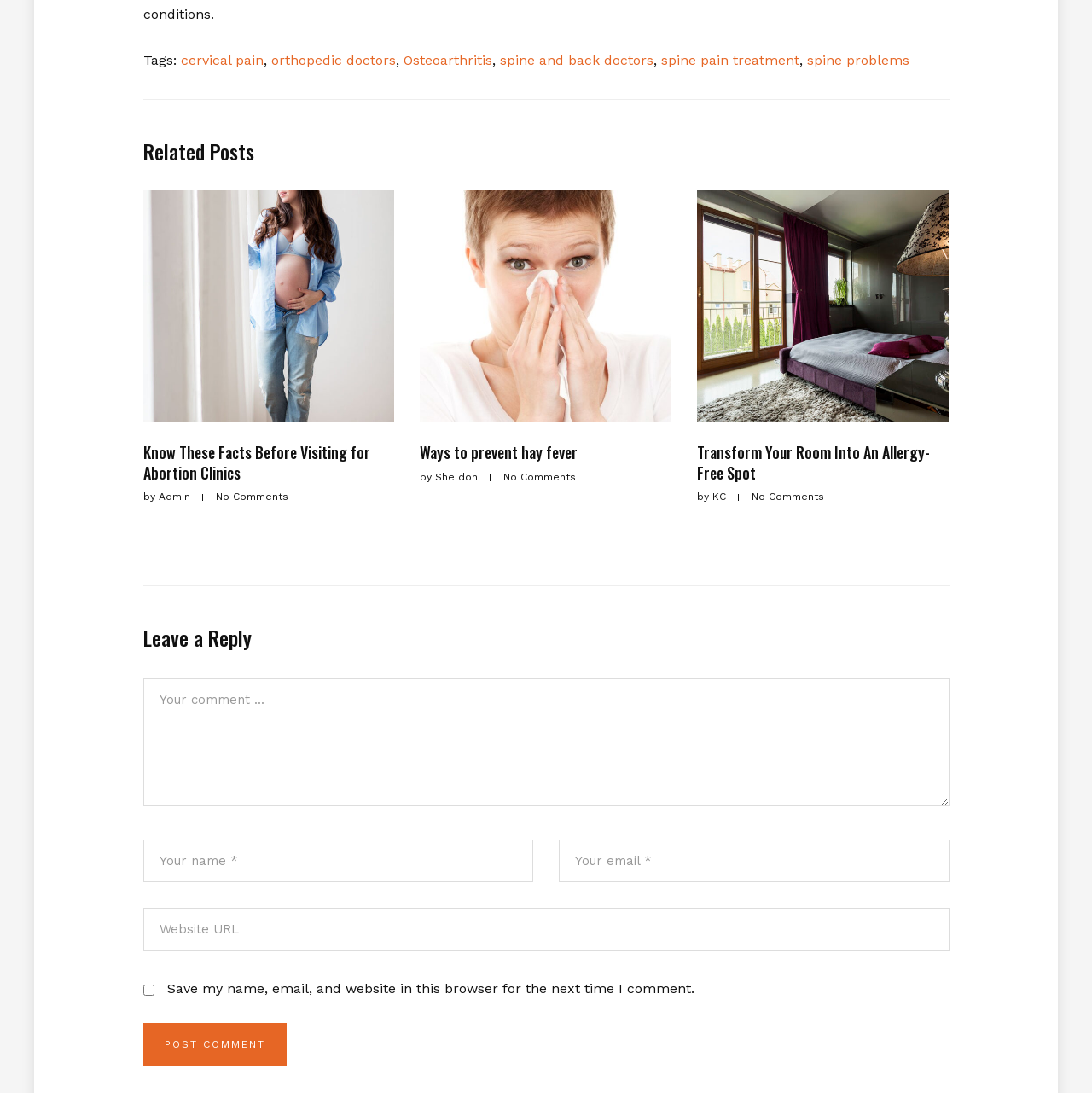Determine the bounding box coordinates of the clickable region to carry out the instruction: "Call the New York City office".

None